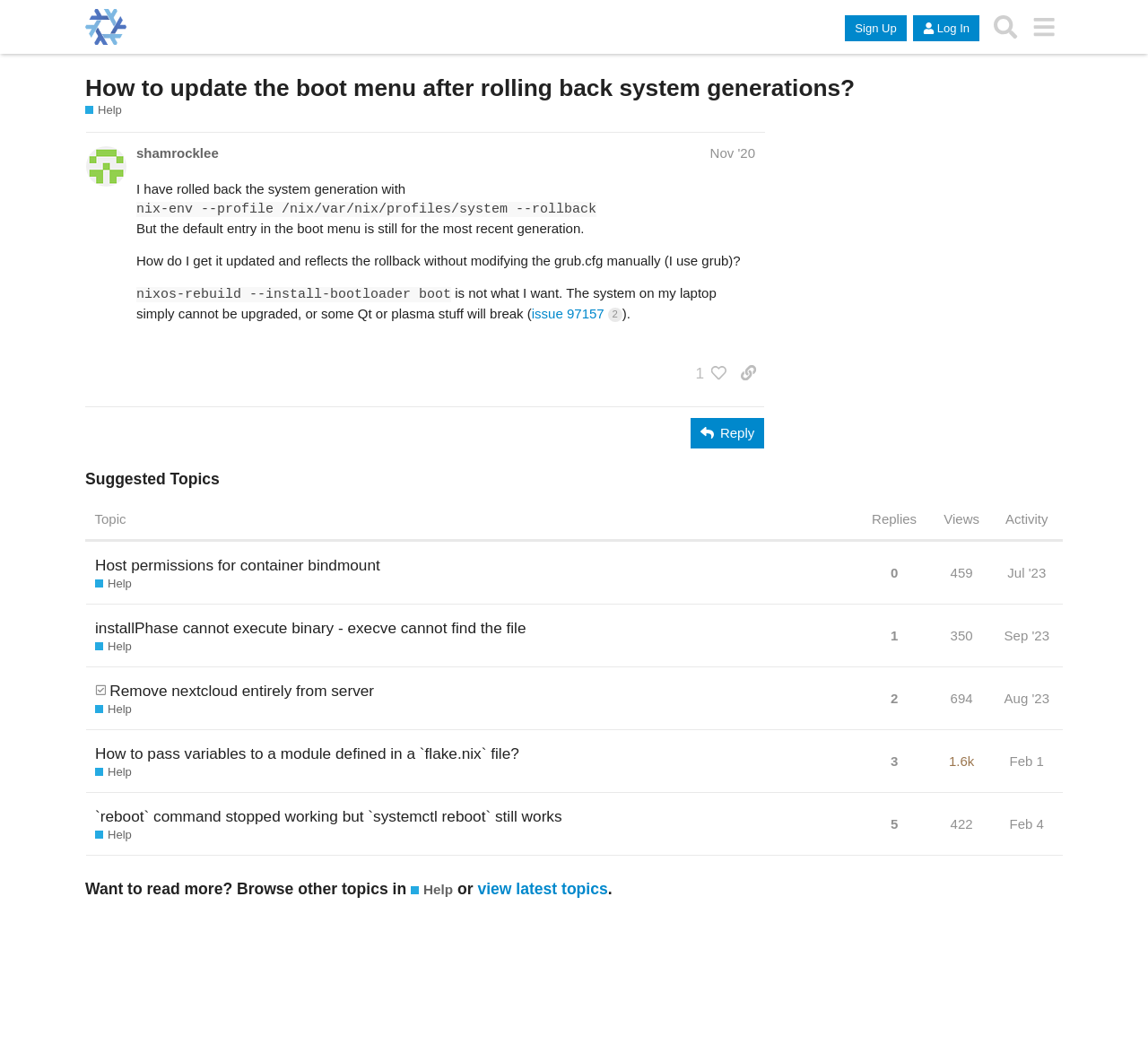Show me the bounding box coordinates of the clickable region to achieve the task as per the instruction: "Click the 'Share a link to this post' button".

[0.637, 0.337, 0.666, 0.366]